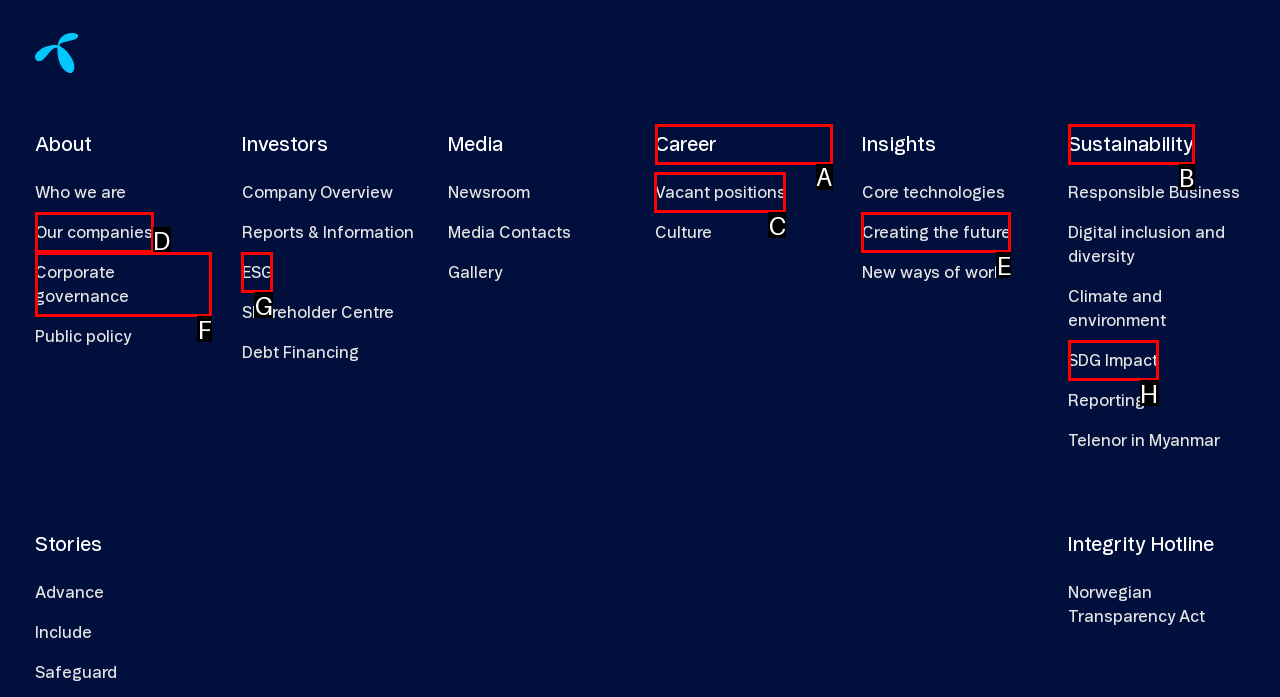Identify the correct UI element to click for the following task: Explore Career Choose the option's letter based on the given choices.

A